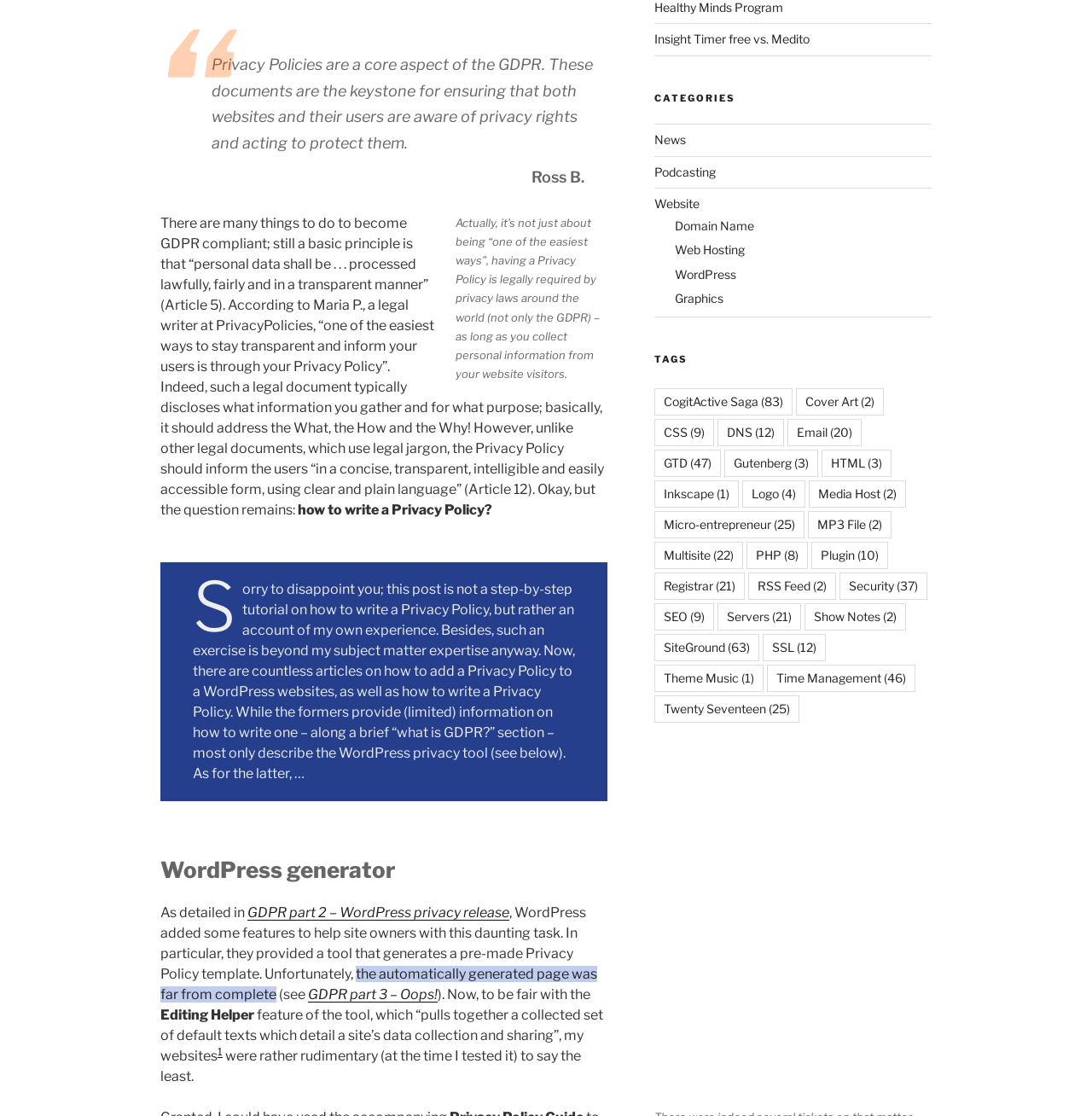Find the bounding box coordinates of the area to click in order to follow the instruction: "Explore the 'Healthy Minds Program' link".

[0.599, 0.0, 0.717, 0.013]